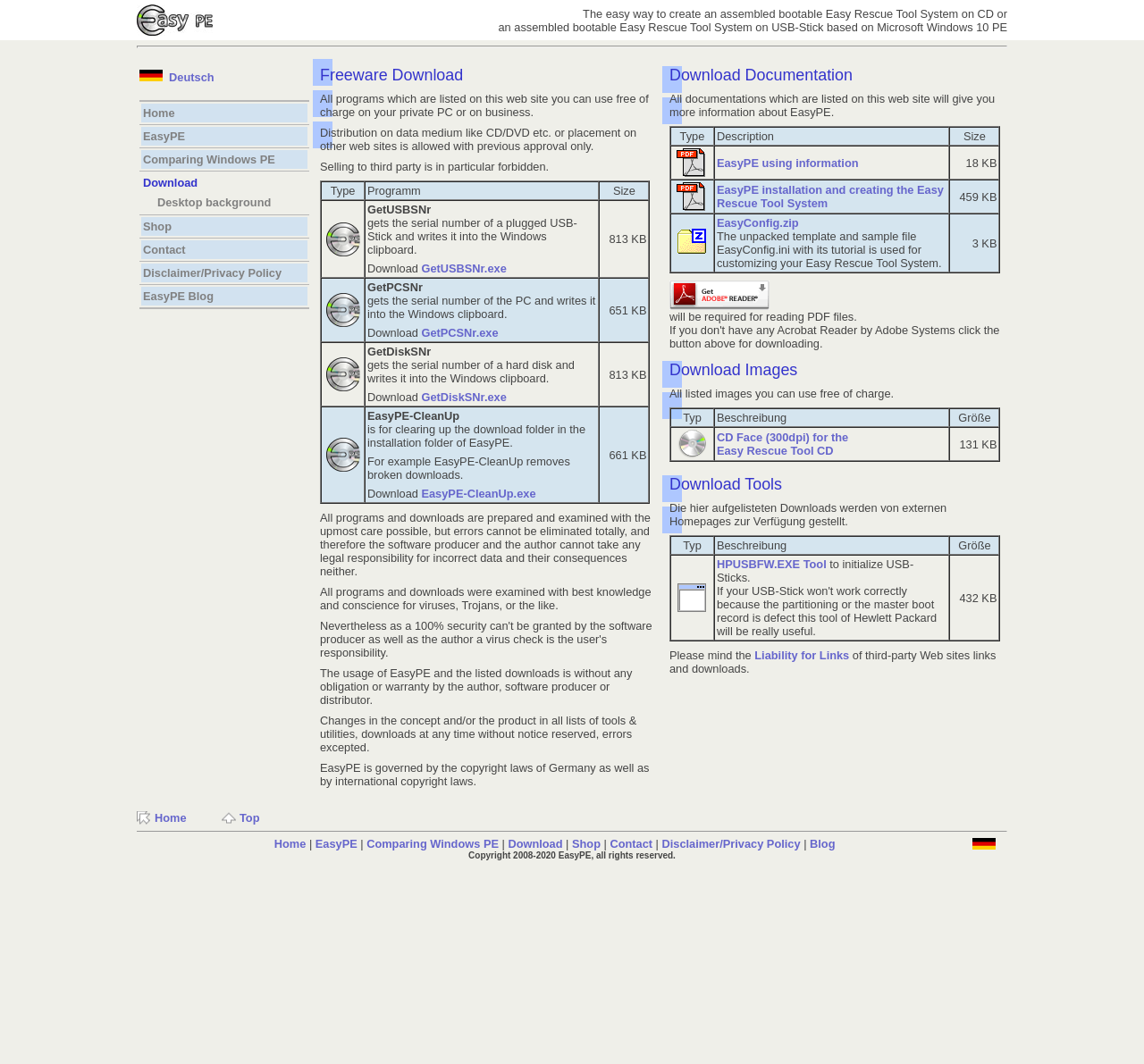What is the size of EasyPE-CleanUp.exe?
Deliver a detailed and extensive answer to the question.

In the table, there is a row that describes EasyPE-CleanUp.exe, and its size is listed as 661 KB.